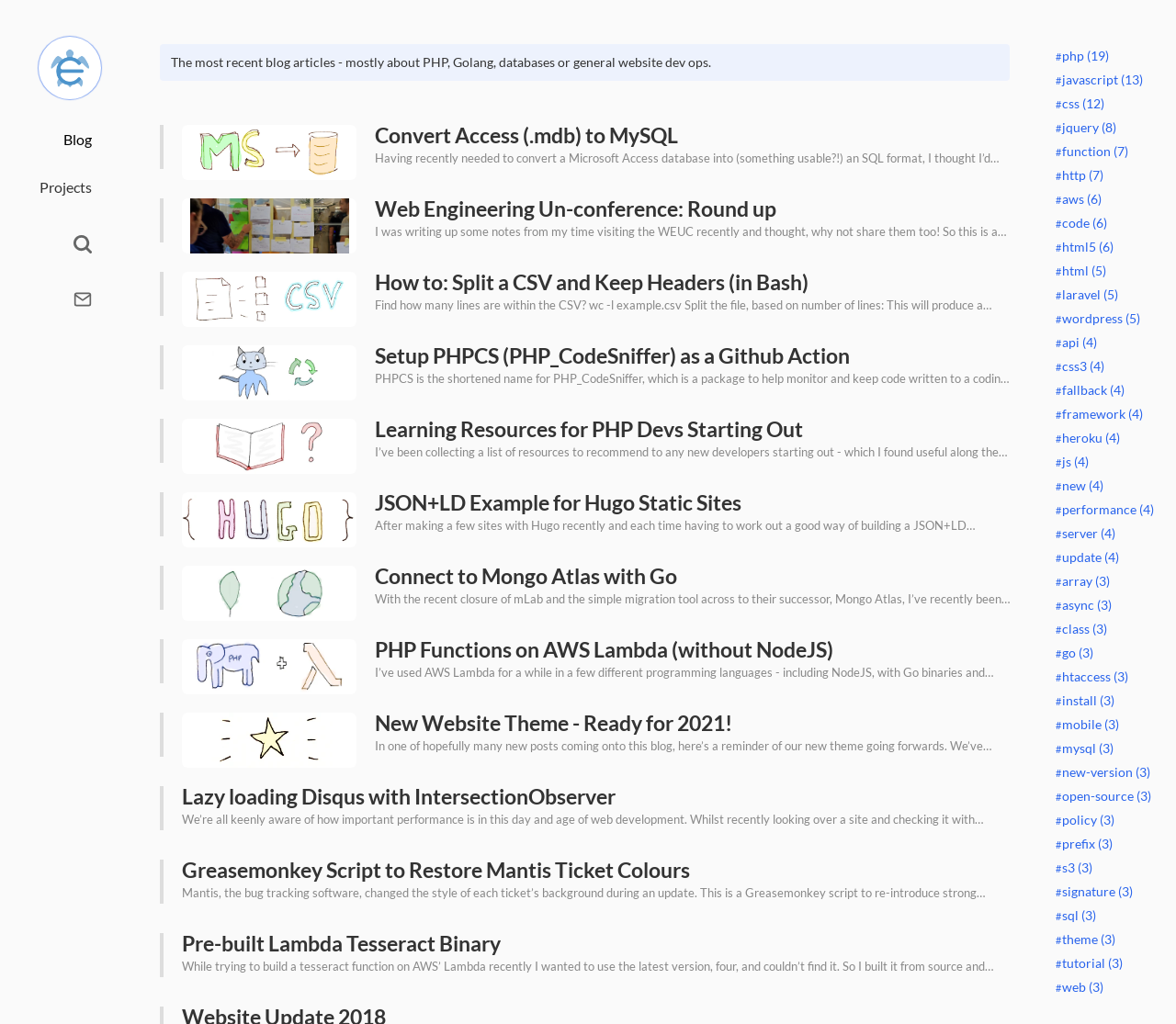Please examine the image and provide a detailed answer to the question: What is the main topic of the blog posts?

Based on the static text 'The most recent blog articles - mostly about PHP, Golang, databases or general website dev ops.' on the webpage, we can infer that the main topic of the blog posts is related to PHP, Golang, databases, and general website development operations.